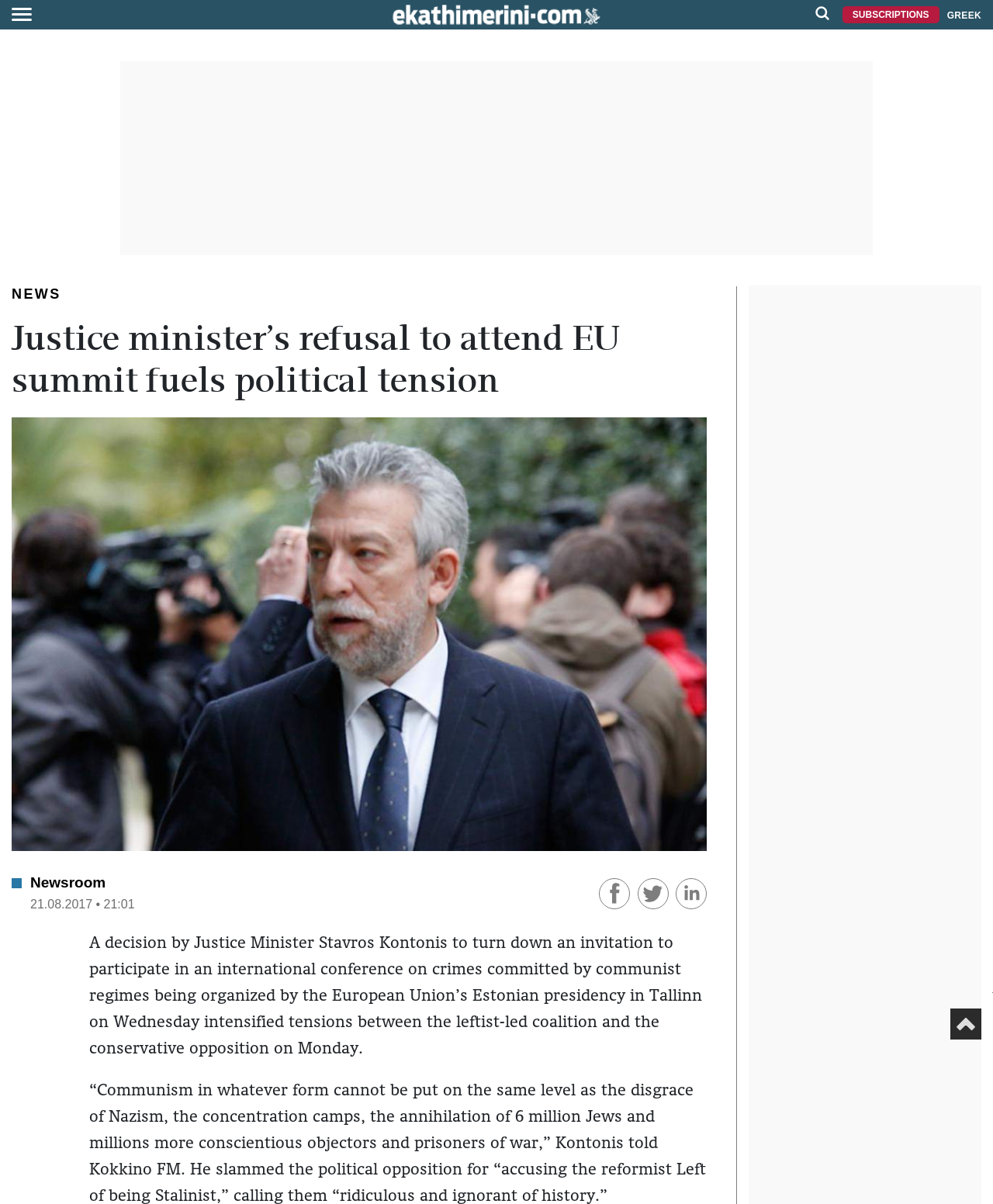What is the topic of the news article?
Please look at the screenshot and answer using one word or phrase.

Justice minister's refusal